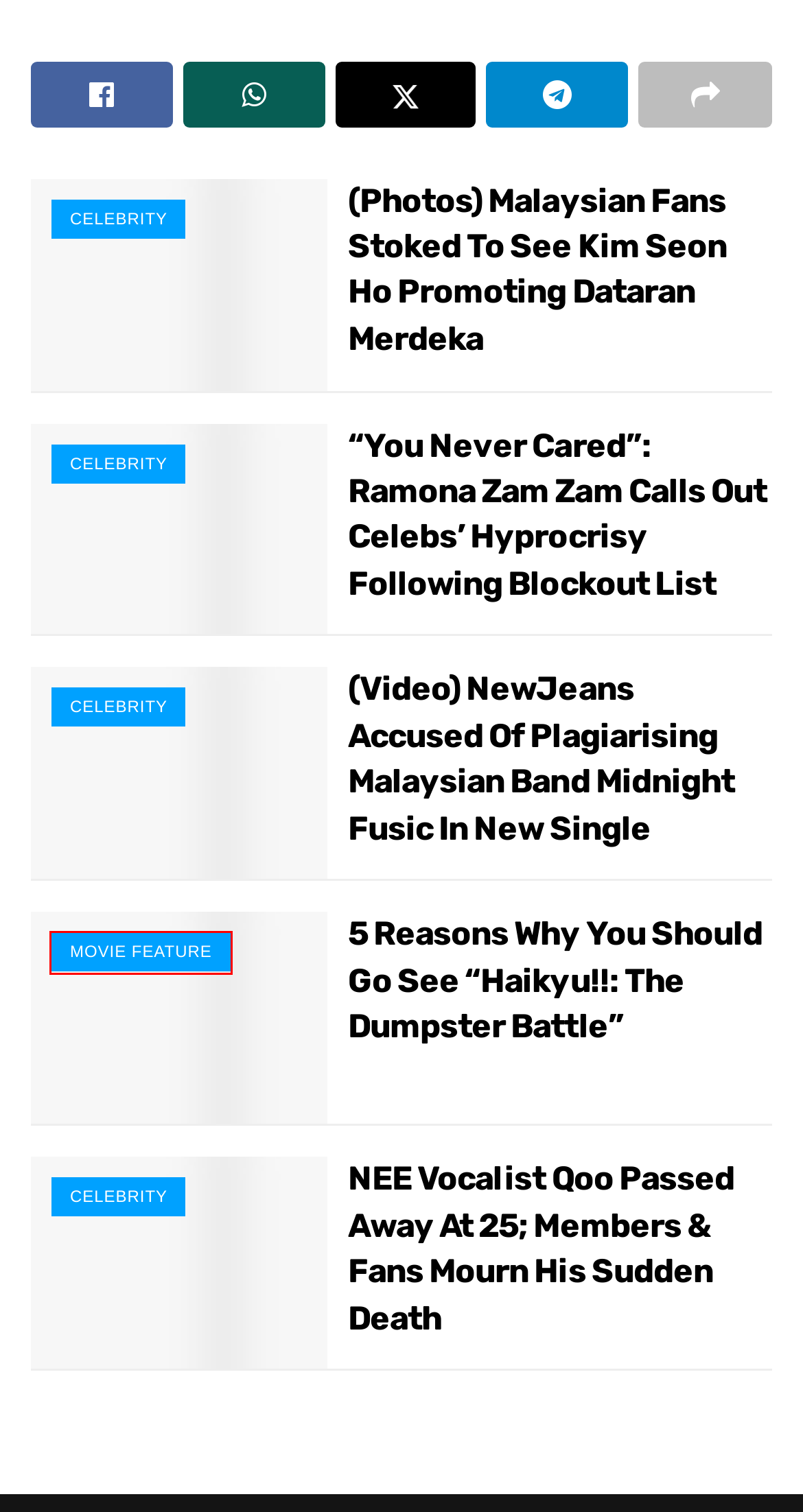Examine the screenshot of the webpage, which has a red bounding box around a UI element. Select the webpage description that best fits the new webpage after the element inside the red bounding box is clicked. Here are the choices:
A. 5 Reasons Why You Should Go See “Haikyu!!: The Dumpster Battle” - Hype MY
B. (Photos) Malaysian Fans Stoked To See Kim Seon Ho Promoting Dataran Merdeka - Hype MY
C. Advertise With Us - Hype MY
D. “You Never Cared”: Ramona Zam Zam Calls Out Celebs’ Hyprocrisy Following Blockout List - Hype MY
E. NEE Vocalist Qoo Passed Away At 25; Members & Fans Mourn His Sudden Death - Hype MY
F. (Video) NewJeans Accused Of Plagiarising Malaysian Band Midnight Fusic In New Single - Hype MY
G. Movie Feature Archives - Hype MY
H. Hype MY | Malaysia Latest News, Trends and Entertainment

G